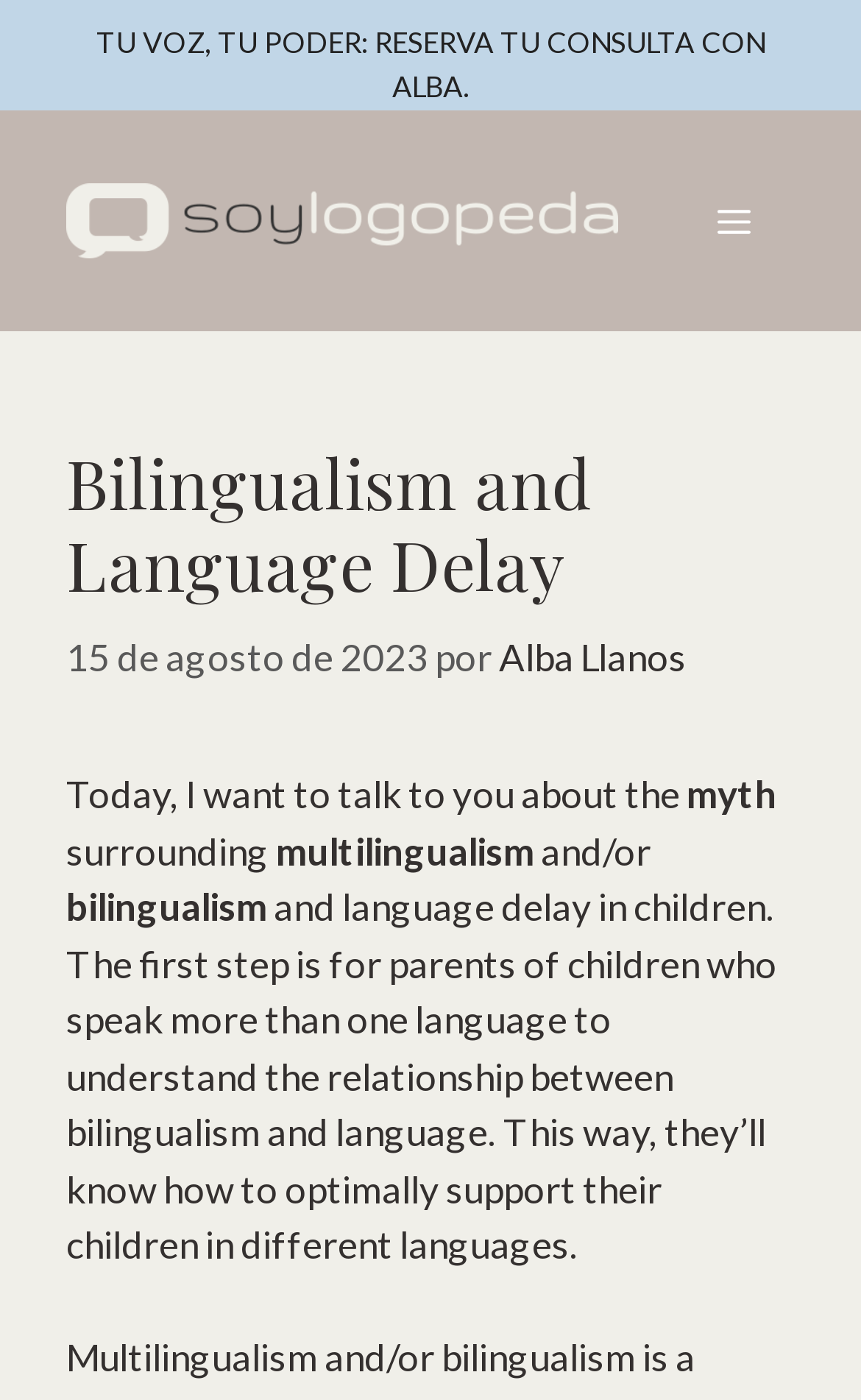Identify the bounding box for the given UI element using the description provided. Coordinates should be in the format (top-left x, top-left y, bottom-right x, bottom-right y) and must be between 0 and 1. Here is the description: Menú

[0.782, 0.11, 0.923, 0.205]